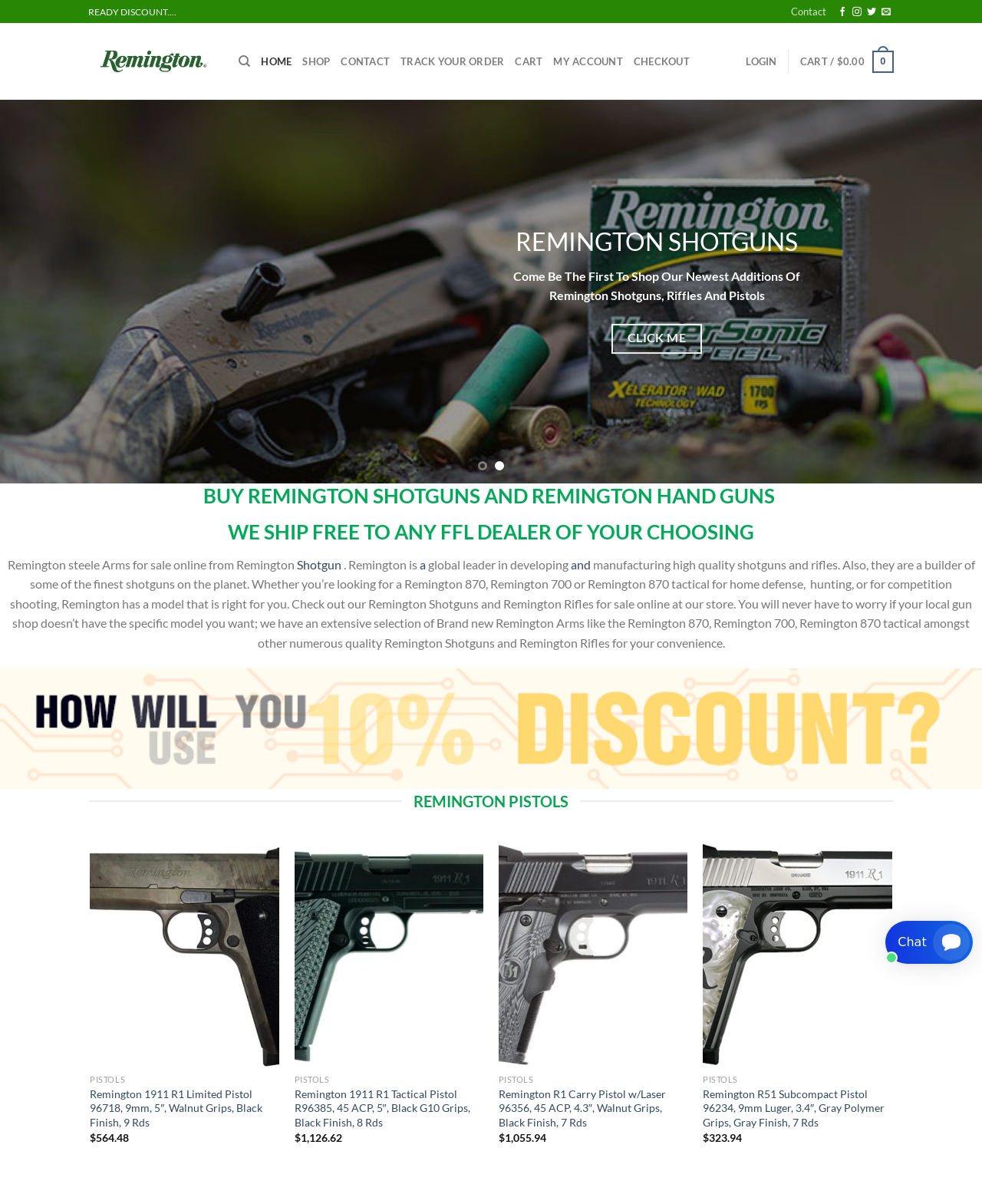Find the bounding box coordinates of the area to click in order to follow the instruction: "View Remington pistols".

[0.09, 0.655, 0.91, 0.676]